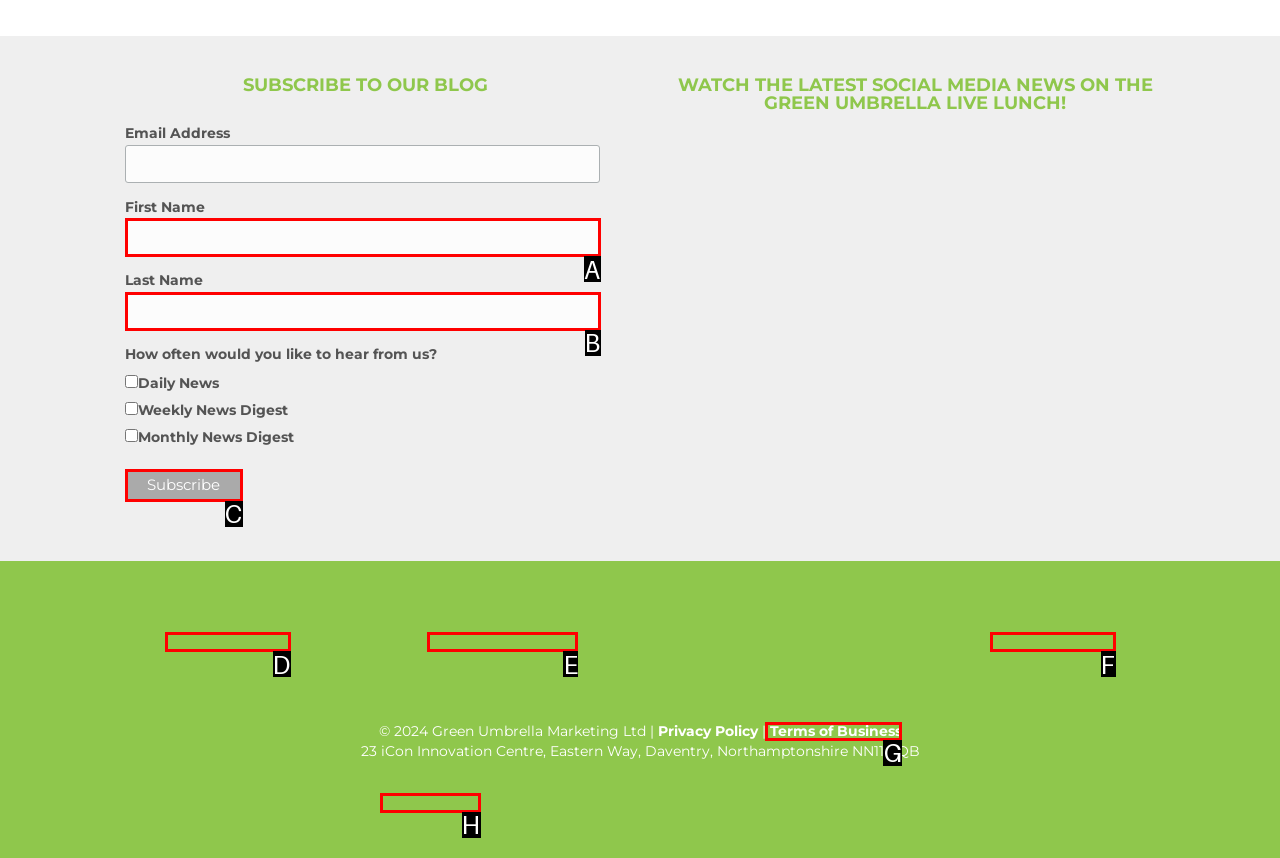Based on the element description: title="TEAM_SP_GU", choose the HTML element that matches best. Provide the letter of your selected option.

H